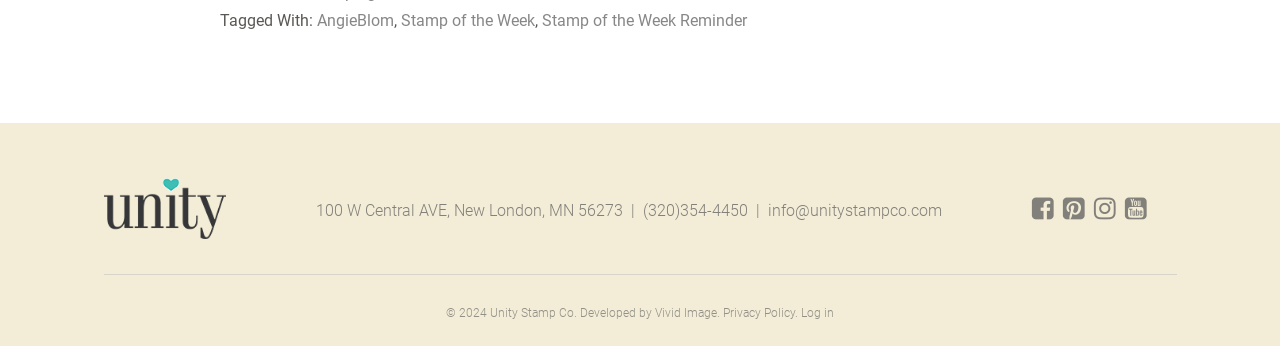Determine the bounding box coordinates for the element that should be clicked to follow this instruction: "View the 'Stamp of the Week' page". The coordinates should be given as four float numbers between 0 and 1, in the format [left, top, right, bottom].

[0.313, 0.03, 0.418, 0.085]